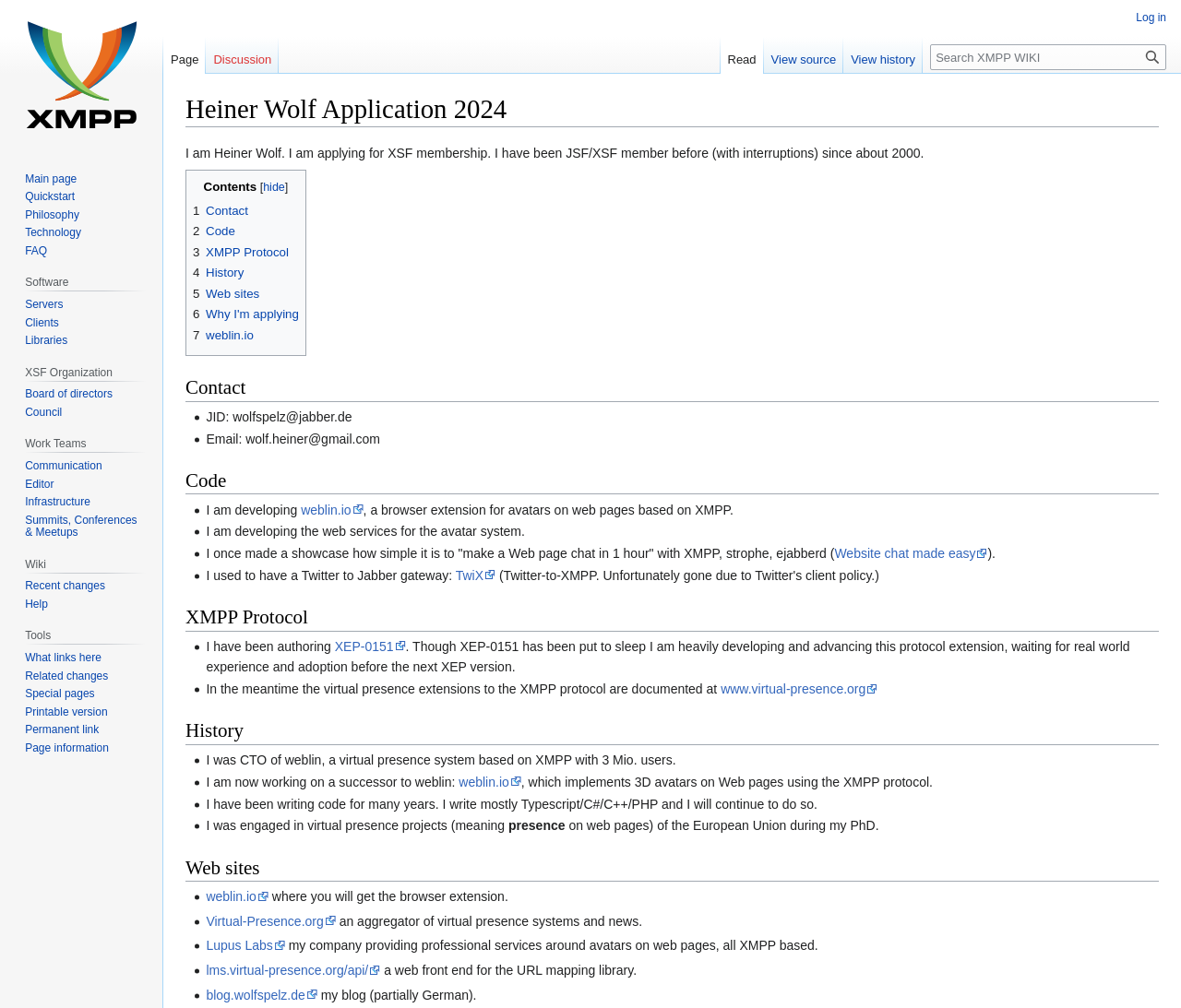Please provide a detailed answer to the question below by examining the image:
What is Heiner Wolf applying for?

Based on the webpage content, Heiner Wolf is applying for XSF membership, as stated in the first paragraph 'I am applying for XSF membership.'